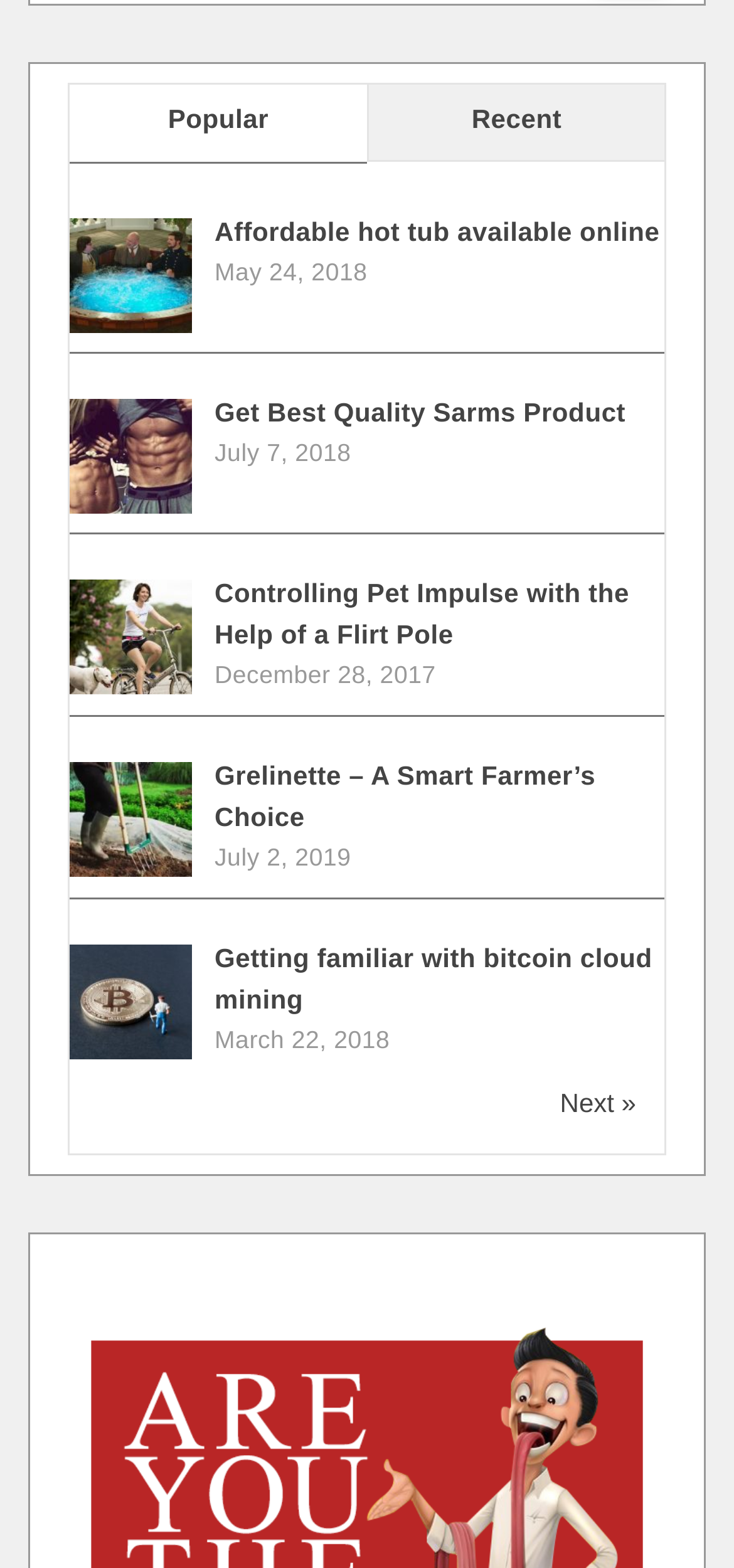Please mark the bounding box coordinates of the area that should be clicked to carry out the instruction: "View Affordable hot tub available online".

[0.095, 0.167, 0.262, 0.186]